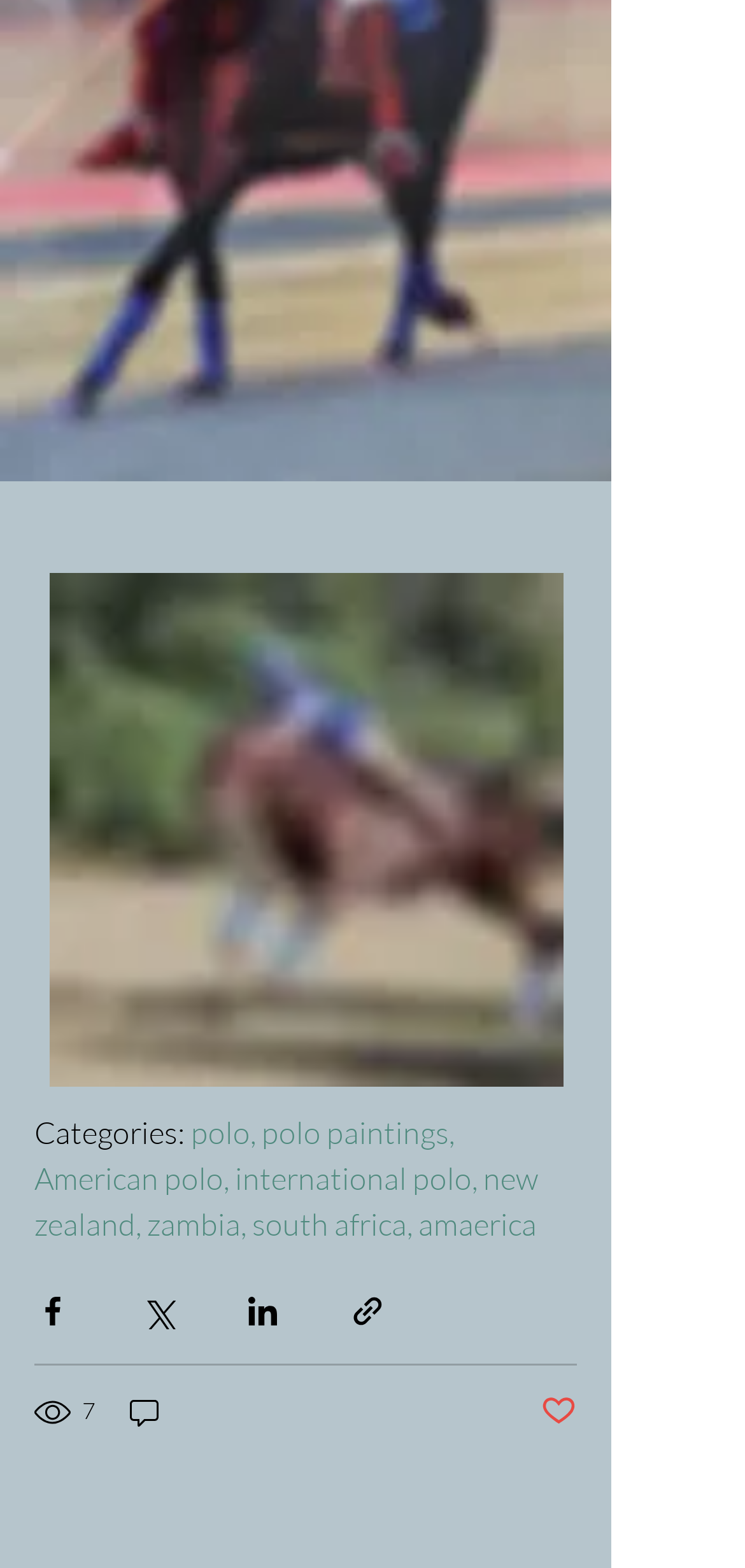Please determine the bounding box coordinates for the element that should be clicked to follow these instructions: "View categories".

[0.046, 0.71, 0.731, 0.793]